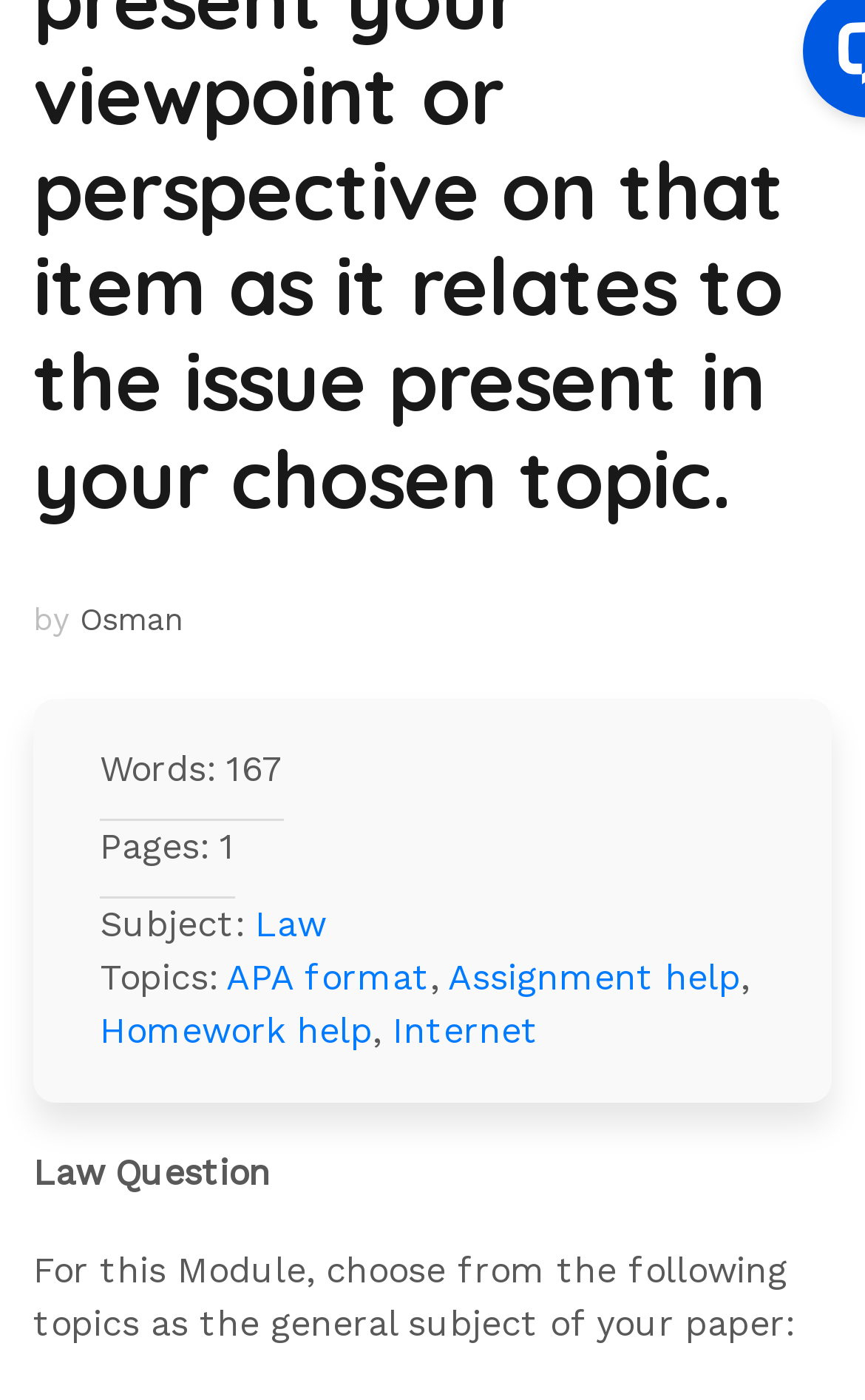Extract the bounding box coordinates for the described element: "Law". The coordinates should be represented as four float numbers between 0 and 1: [left, top, right, bottom].

[0.295, 0.645, 0.377, 0.675]